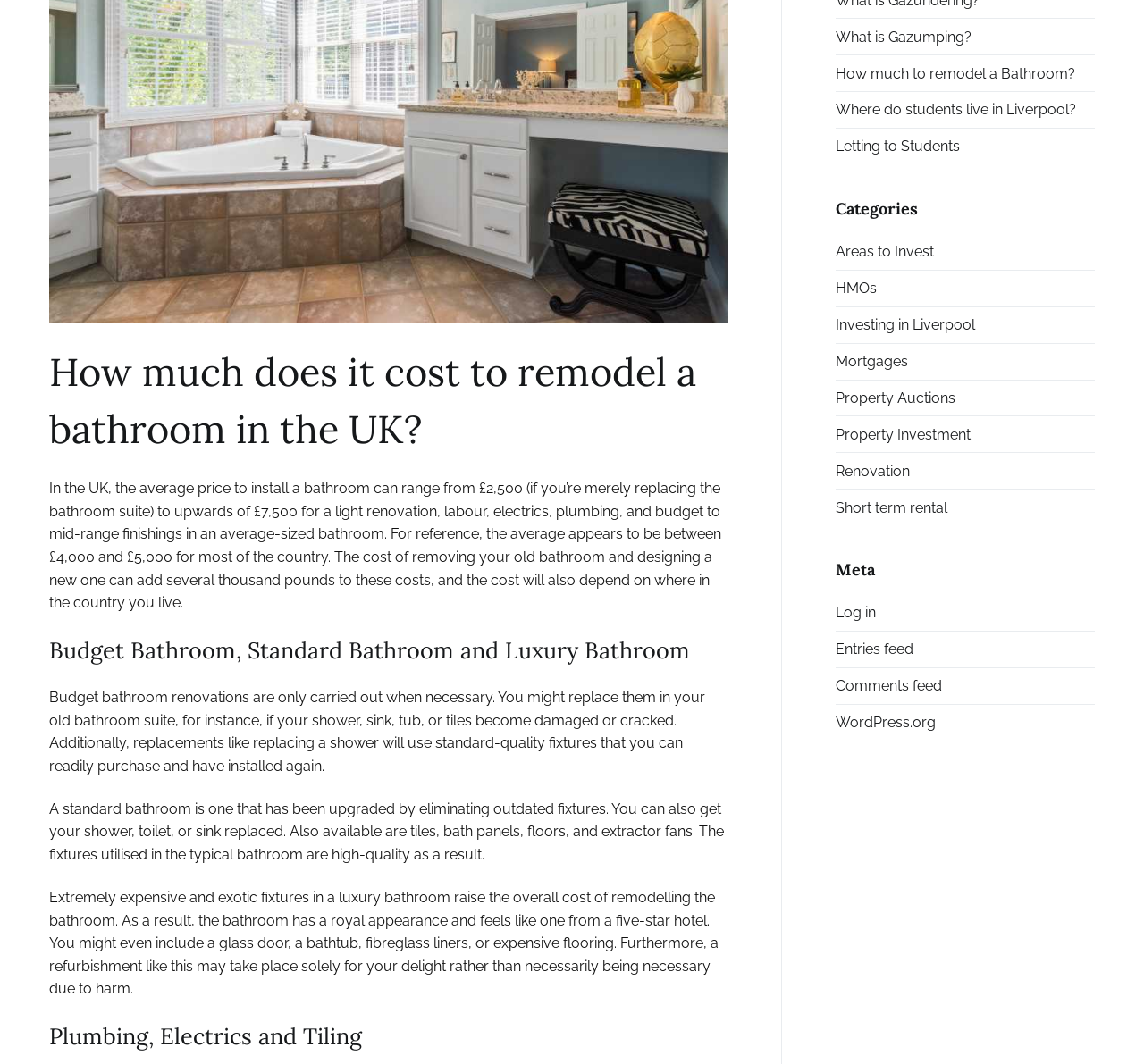Bounding box coordinates are specified in the format (top-left x, top-left y, bottom-right x, bottom-right y). All values are floating point numbers bounded between 0 and 1. Please provide the bounding box coordinate of the region this sentence describes: Mortgages

[0.73, 0.323, 0.794, 0.356]